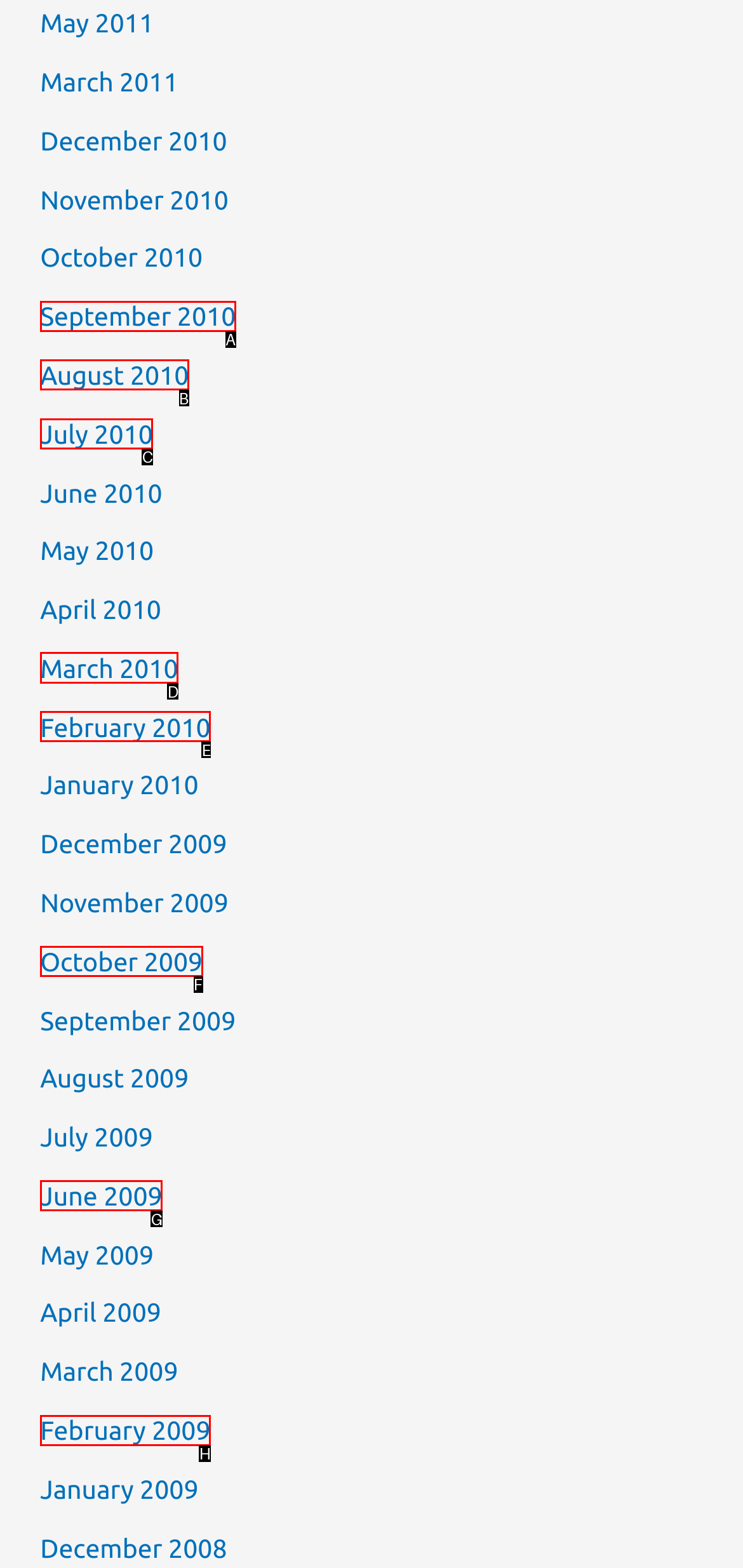Pick the option that should be clicked to perform the following task: view March 2010
Answer with the letter of the selected option from the available choices.

D